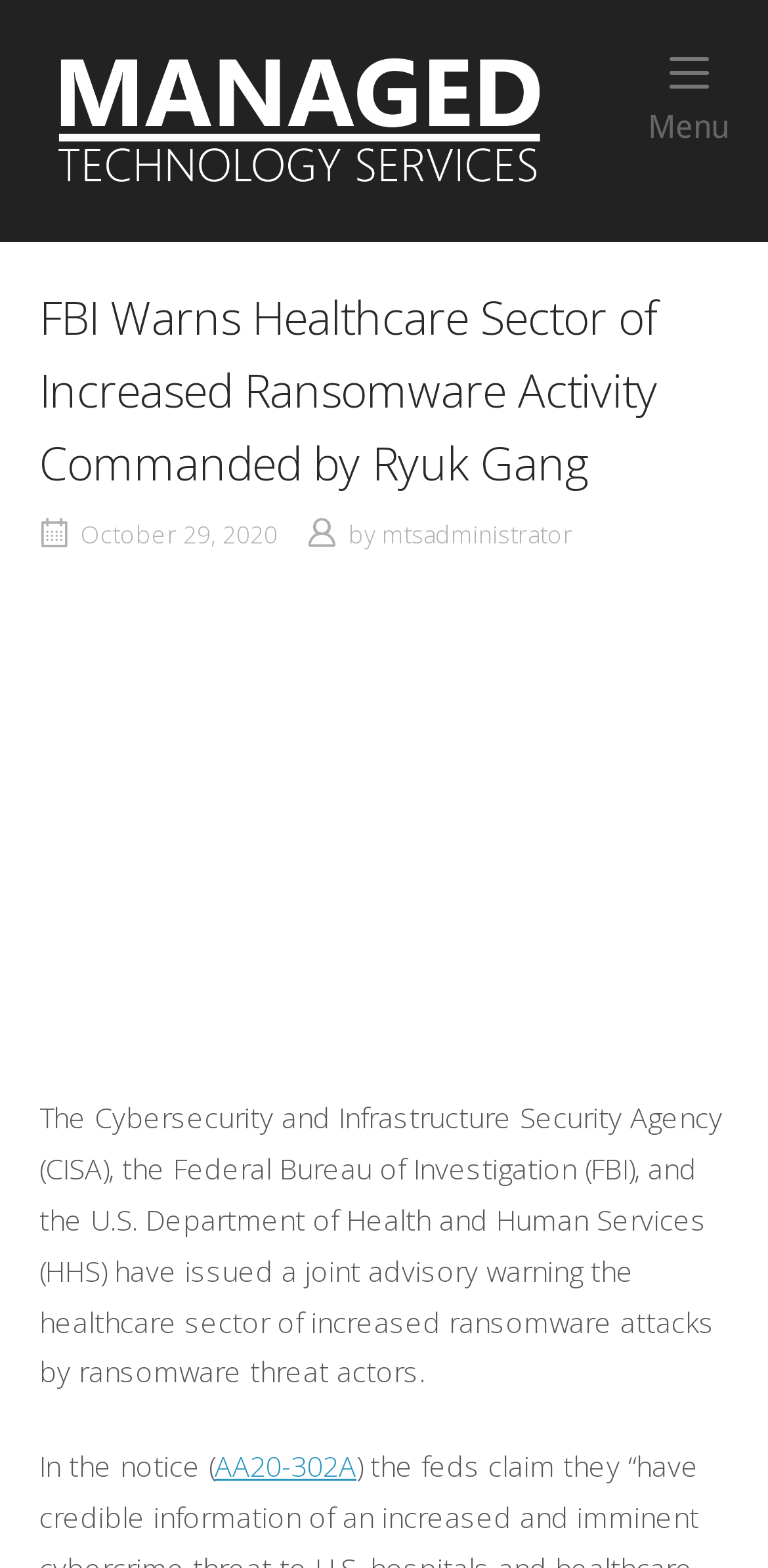Present a detailed account of what is displayed on the webpage.

The webpage appears to be an article or news page, with a focus on a specific topic related to cybersecurity and healthcare. At the top of the page, there is a navigation menu with two links: "Home" and "Menu Menu". Below the navigation menu, there is a header section that contains the title of the article, "FBI Warns Healthcare Sector of Increased Ransomware Activity Commanded by Ryuk Gang", which is a prominent heading that spans almost the entire width of the page.

To the right of the title, there are two links: "October 29, 2020" and "mtsadministrator", which may indicate the date of publication and the author of the article, respectively. Below the title and links, there is a block of text that summarizes the content of the article, stating that the Cybersecurity and Infrastructure Security Agency, the Federal Bureau of Investigation, and the U.S. Department of Health and Human Services have issued a joint advisory warning the healthcare sector of increased ransomware attacks.

Further down the page, there is another block of text that continues the article, with a link to a specific notice, "AA20-302A". At the bottom right corner of the page, there is a "Scroll to top" button and a small image, which may be a logo or an icon. Overall, the page appears to be a informative article or news page with a focus on cybersecurity and healthcare.